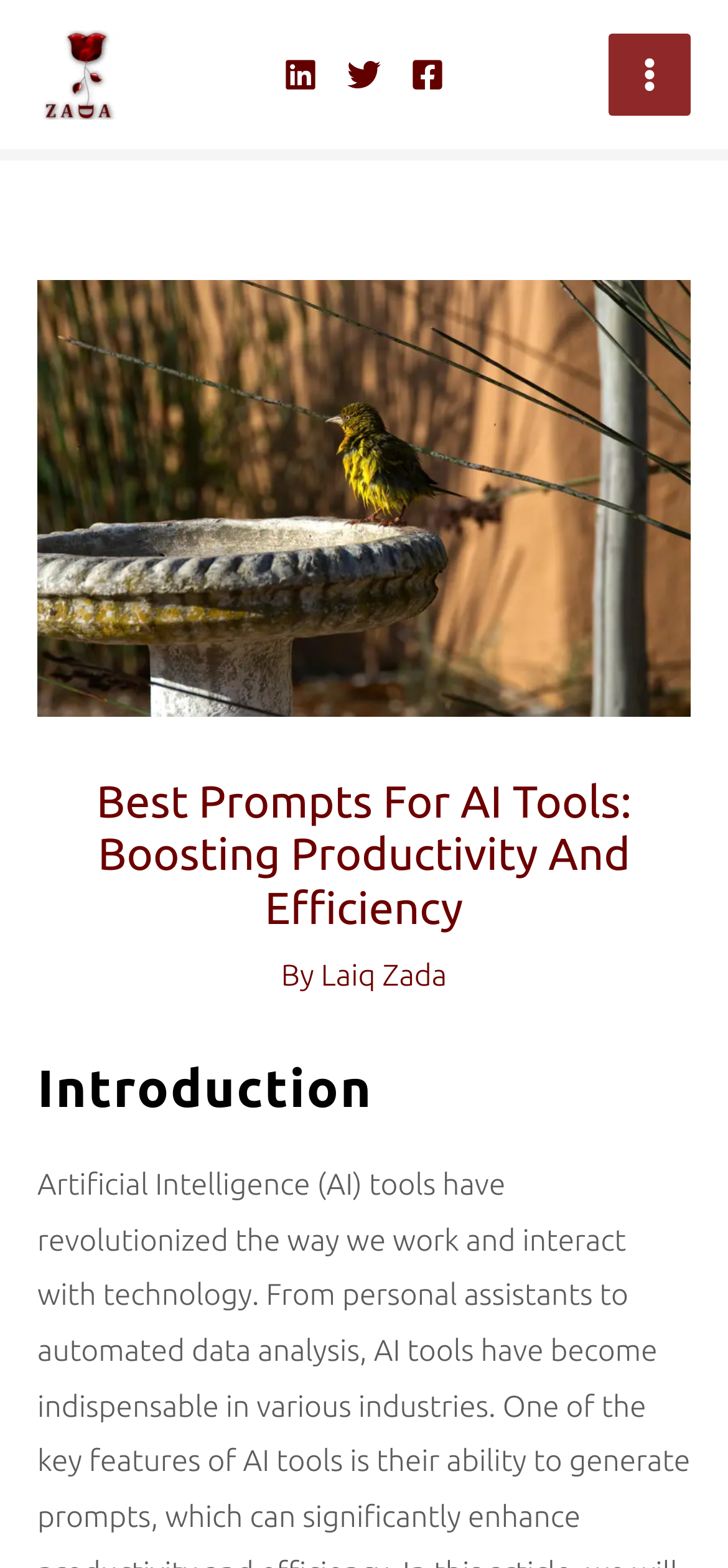Using the given description, provide the bounding box coordinates formatted as (top-left x, top-left y, bottom-right x, bottom-right y), with all values being floating point numbers between 0 and 1. Description: alt="ZADA"

[0.051, 0.036, 0.174, 0.057]